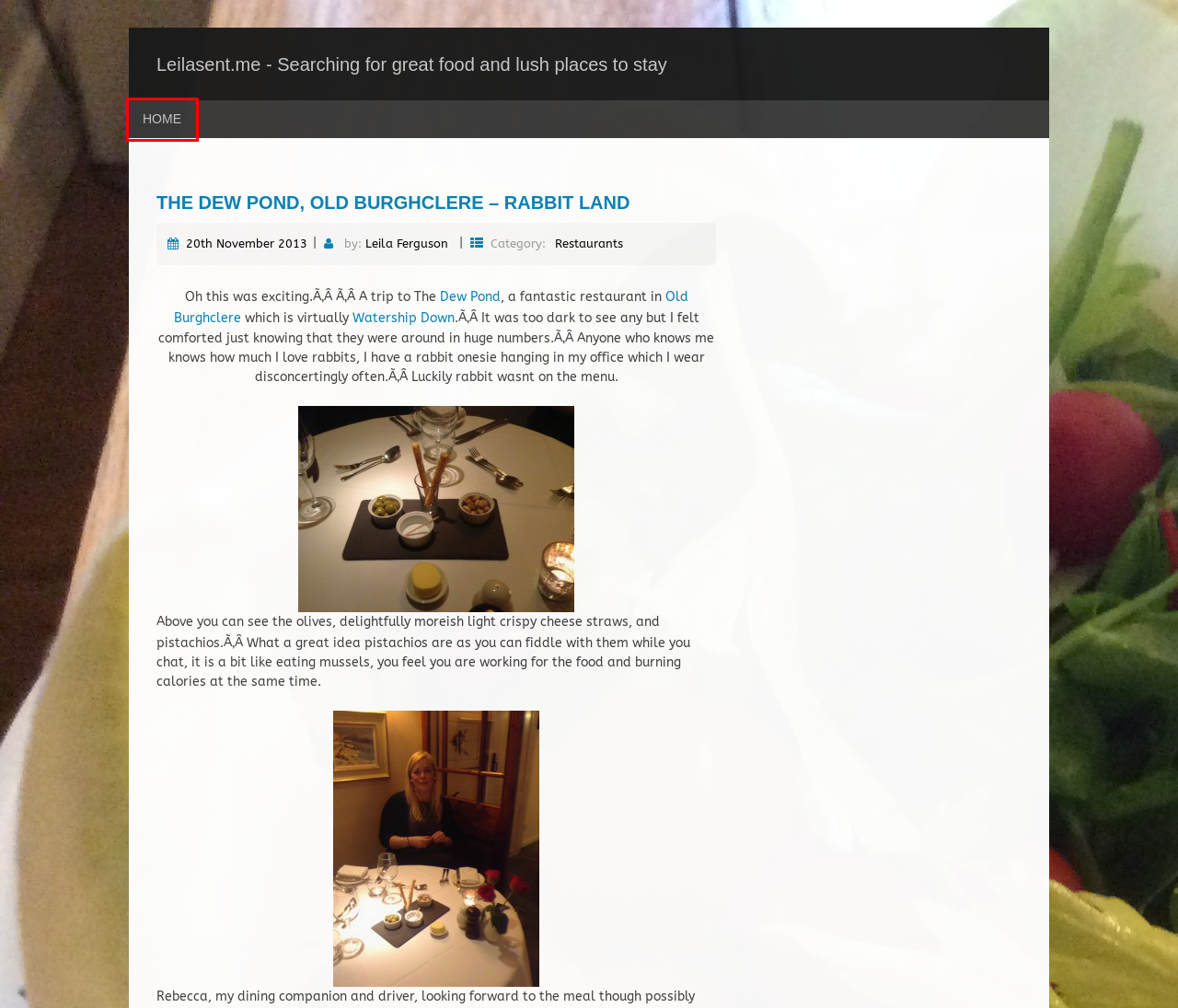You have a screenshot showing a webpage with a red bounding box around a UI element. Choose the webpage description that best matches the new page after clicking the highlighted element. Here are the options:
A. Leila Ferguson – Leilasent.me
B. raspberry sorbet – Leilasent.me
C. Amazon.com
D. Cassis – Leilasent.me
E. Leilasent.me – Searching for great food and lush places to stay
F. Old Burghclere – Leilasent.me
G. food – Leilasent.me
H. Restaurants – Leilasent.me

E